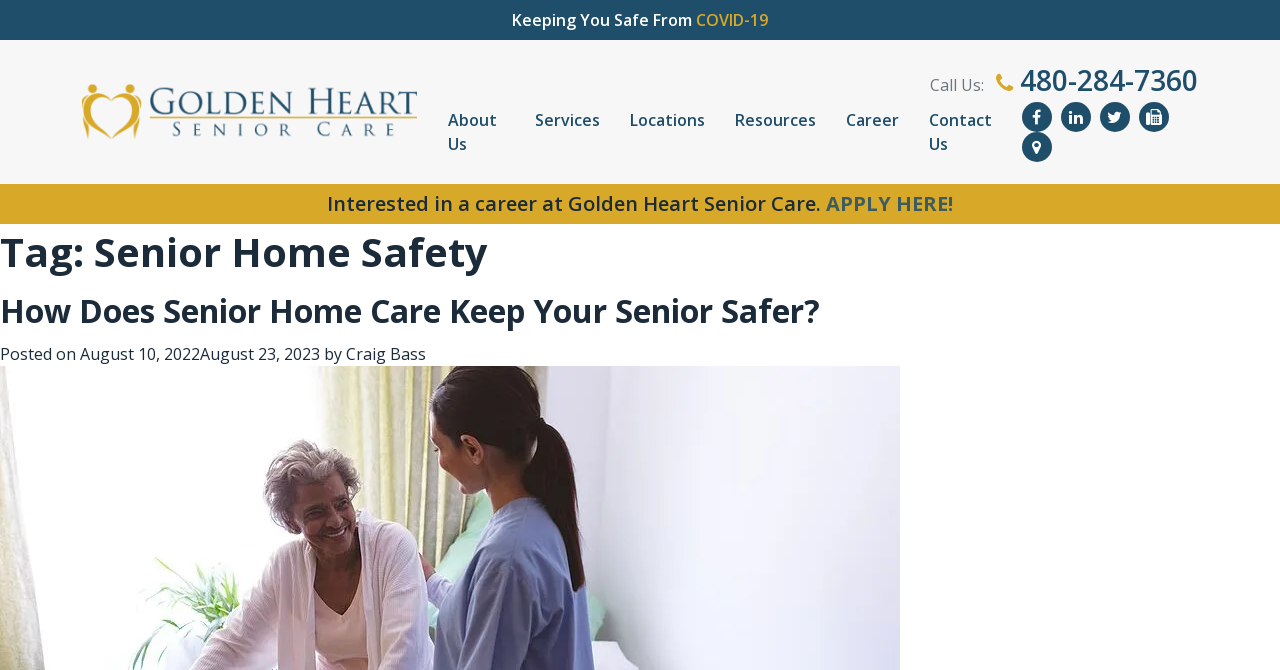Answer briefly with one word or phrase:
What is the company name?

Golden Heart Scottsdale